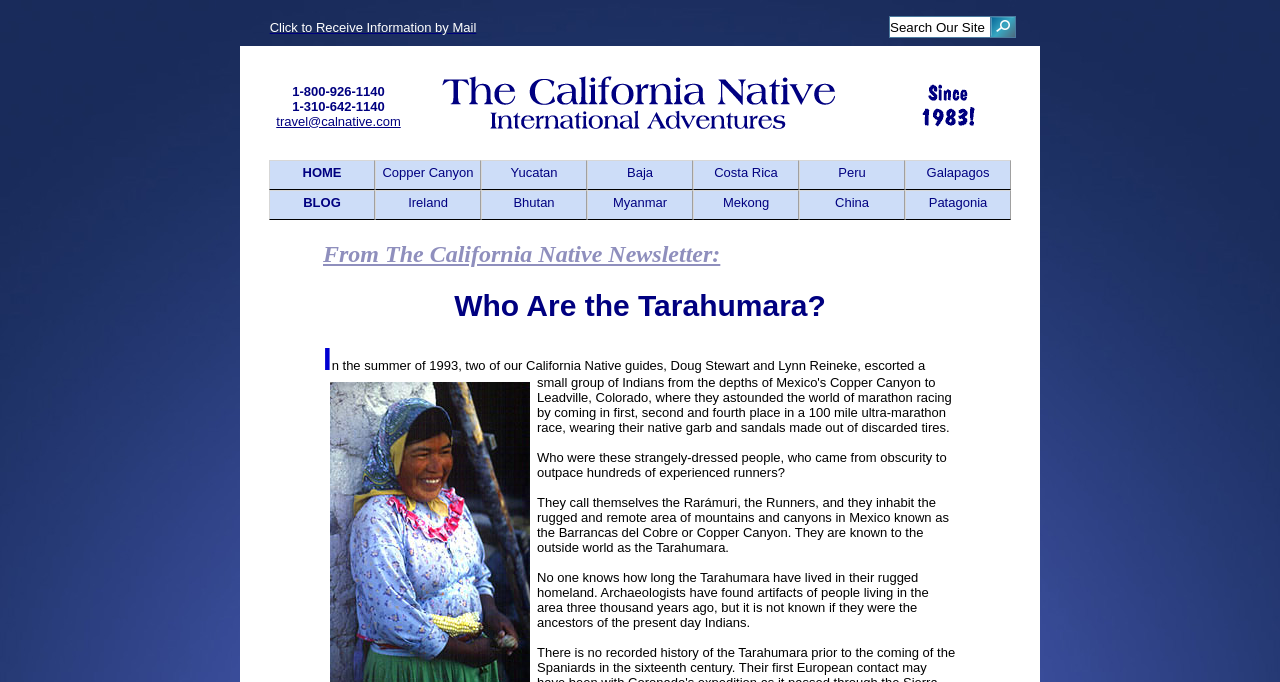Given the description: "Terms and Conditions Milan fashion91", determine the bounding box coordinates of the UI element. The coordinates should be formatted as four float numbers between 0 and 1, [left, top, right, bottom].

None